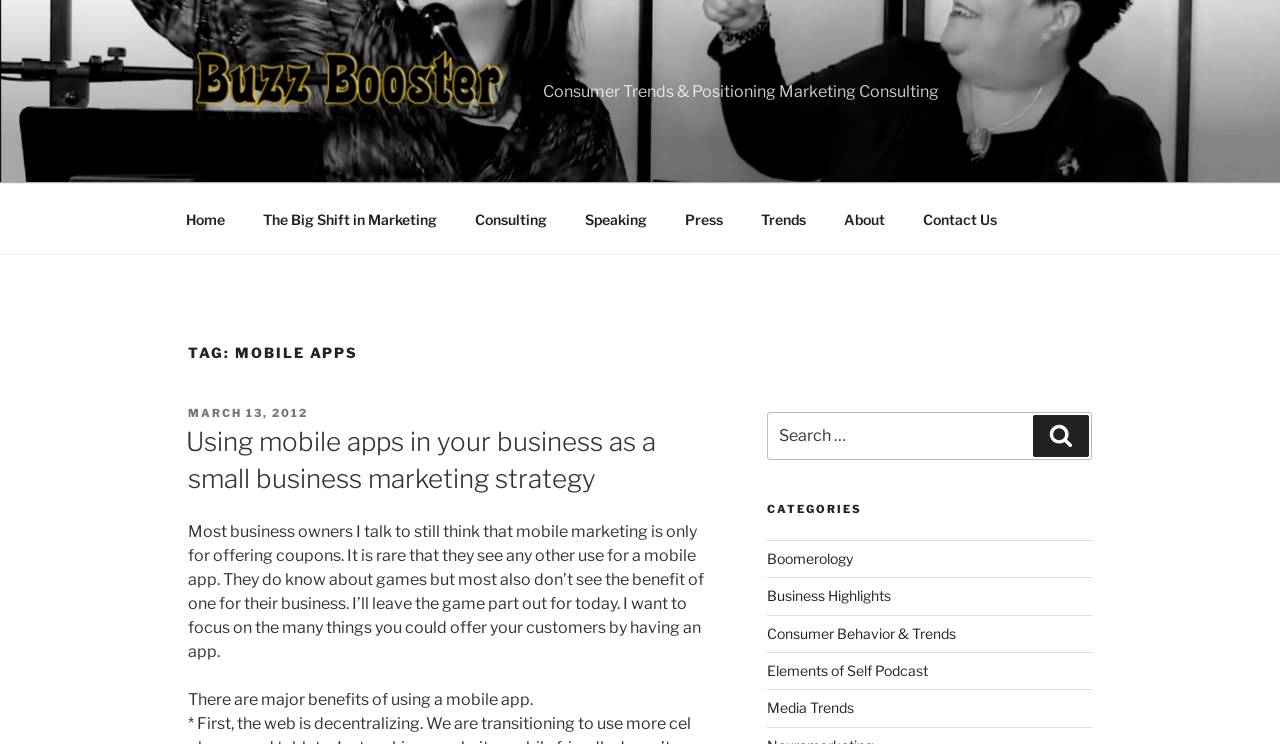Give a detailed explanation of the elements present on the webpage.

This webpage is about mobile apps, with a focus on their use in business marketing strategy. At the top left, there is a link to an unknown destination. Next to it, there is a static text element displaying "Consumer Trends & Positioning Marketing Consulting". 

Below these elements, there is a top menu navigation bar with 8 links: "Home", "The Big Shift in Marketing", "Consulting", "Speaking", "Press", "Trends", "About", and "Contact Us". These links are evenly spaced and take up most of the width of the page.

Further down, there is a heading "TAG: MOBILE APPS" followed by a subheading "POSTED ON MARCH 13, 2012". Below this, there is a heading "Using mobile apps in your business as a small business marketing strategy" which is also a link. 

The main content of the page is a block of text that discusses the benefits of using mobile apps in business, including offering more than just coupons to customers. There are two paragraphs of text, with the second paragraph highlighting the major benefits of using a mobile app.

On the right side of the page, there is a search bar with a label "Search for:" and a search button. Below the search bar, there are 5 links categorized under "CATEGORIES", including "Boomerology", "Business Highlights", "Consumer Behavior & Trends", "Elements of Self Podcast", and "Media Trends".